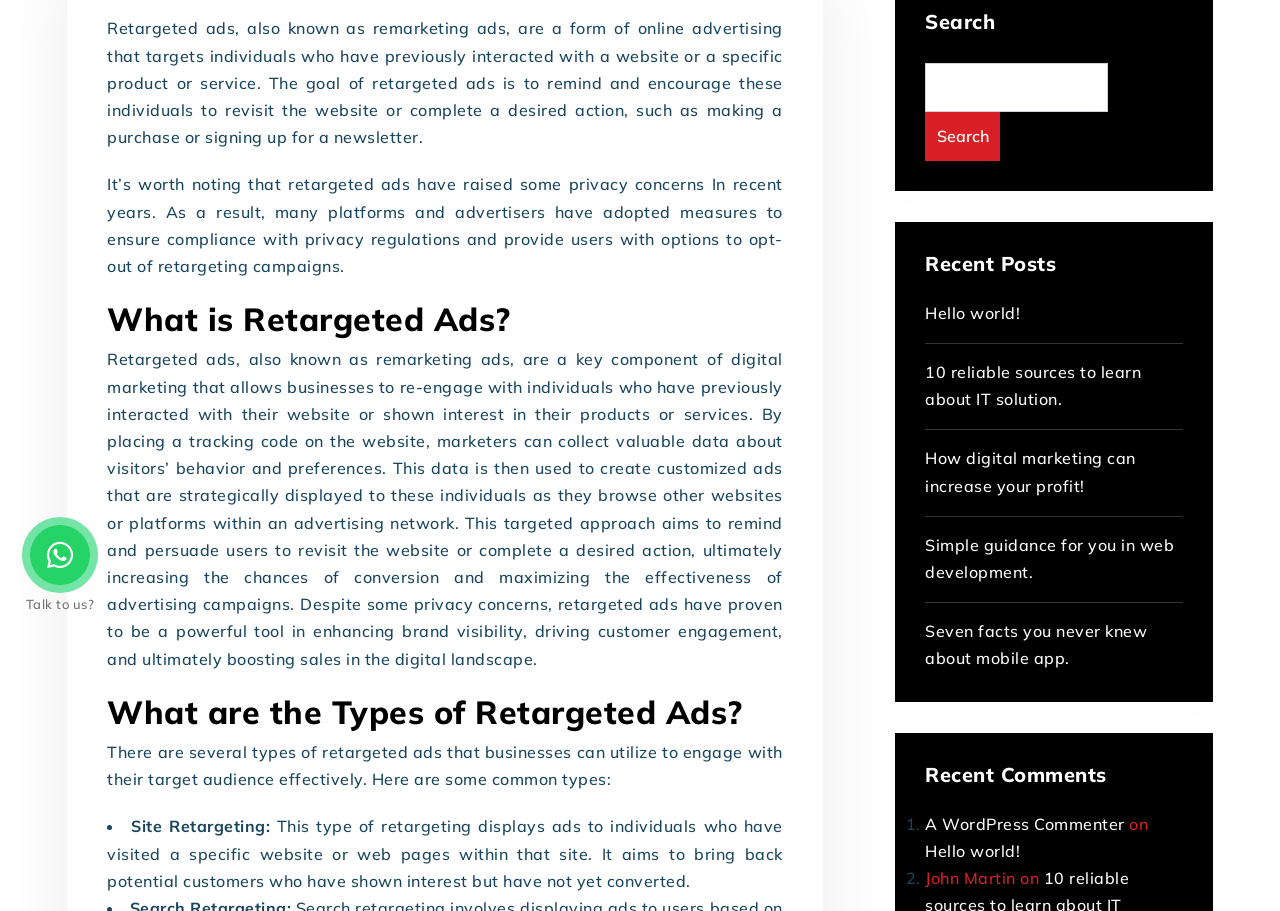Using the webpage screenshot, find the UI element described by Hello world!. Provide the bounding box coordinates in the format (top-left x, top-left y, bottom-right x, bottom-right y), ensuring all values are floating point numbers between 0 and 1.

[0.723, 0.332, 0.797, 0.354]